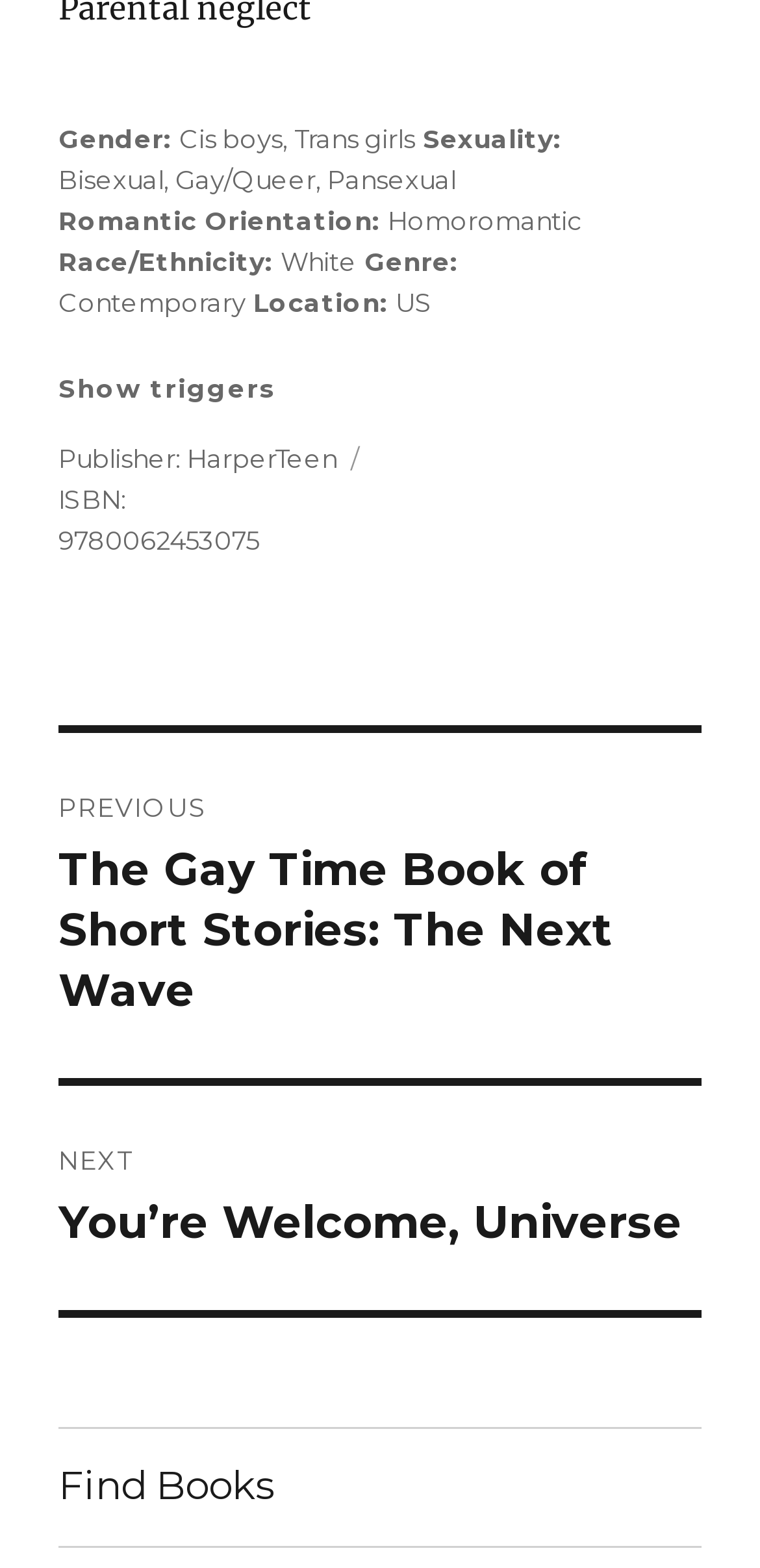Find and specify the bounding box coordinates that correspond to the clickable region for the instruction: "Find Books".

[0.077, 0.911, 0.923, 0.985]